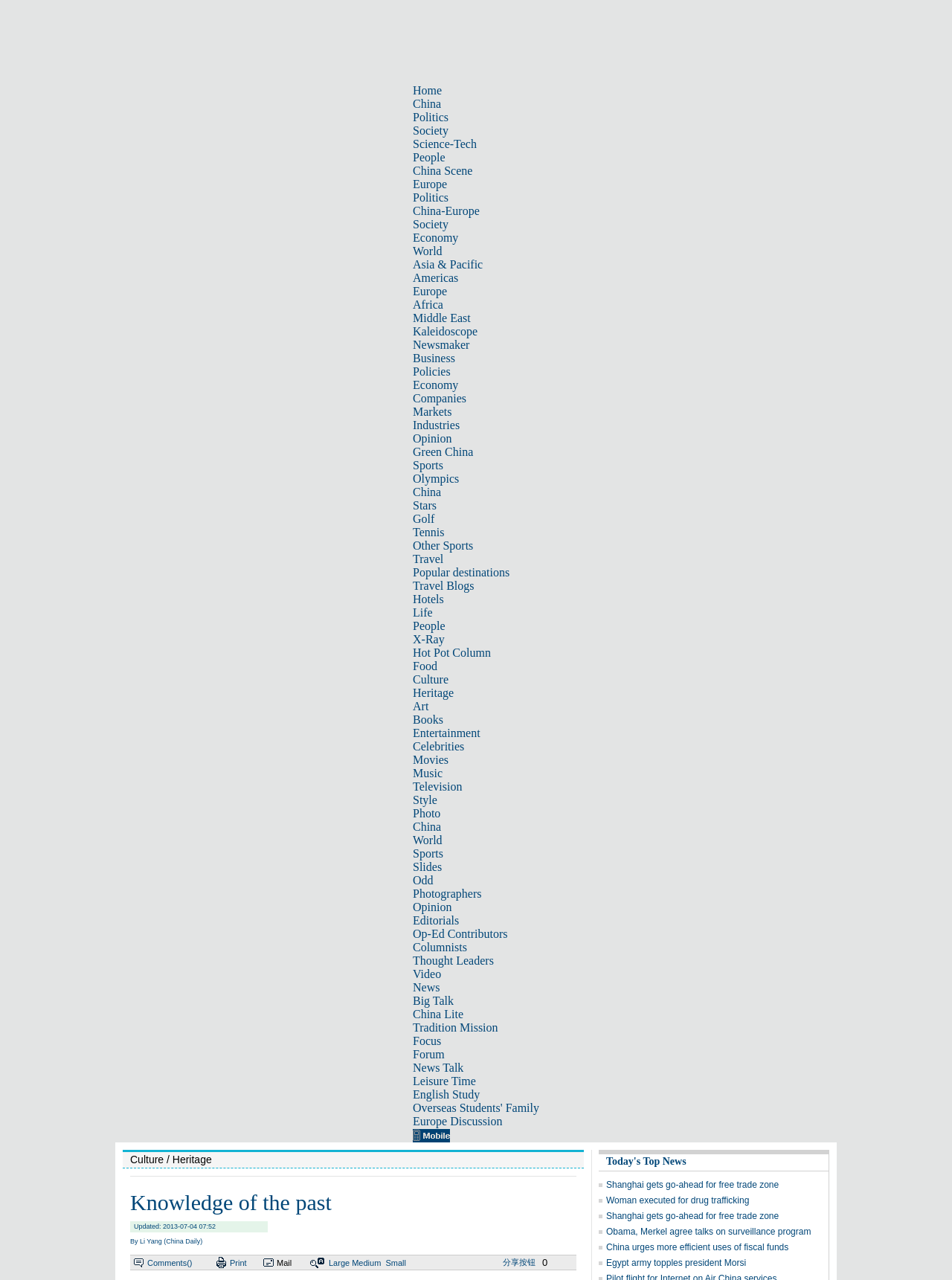Please specify the coordinates of the bounding box for the element that should be clicked to carry out this instruction: "Click on the 'Kaleidoscope' link". The coordinates must be four float numbers between 0 and 1, formatted as [left, top, right, bottom].

[0.434, 0.254, 0.502, 0.264]